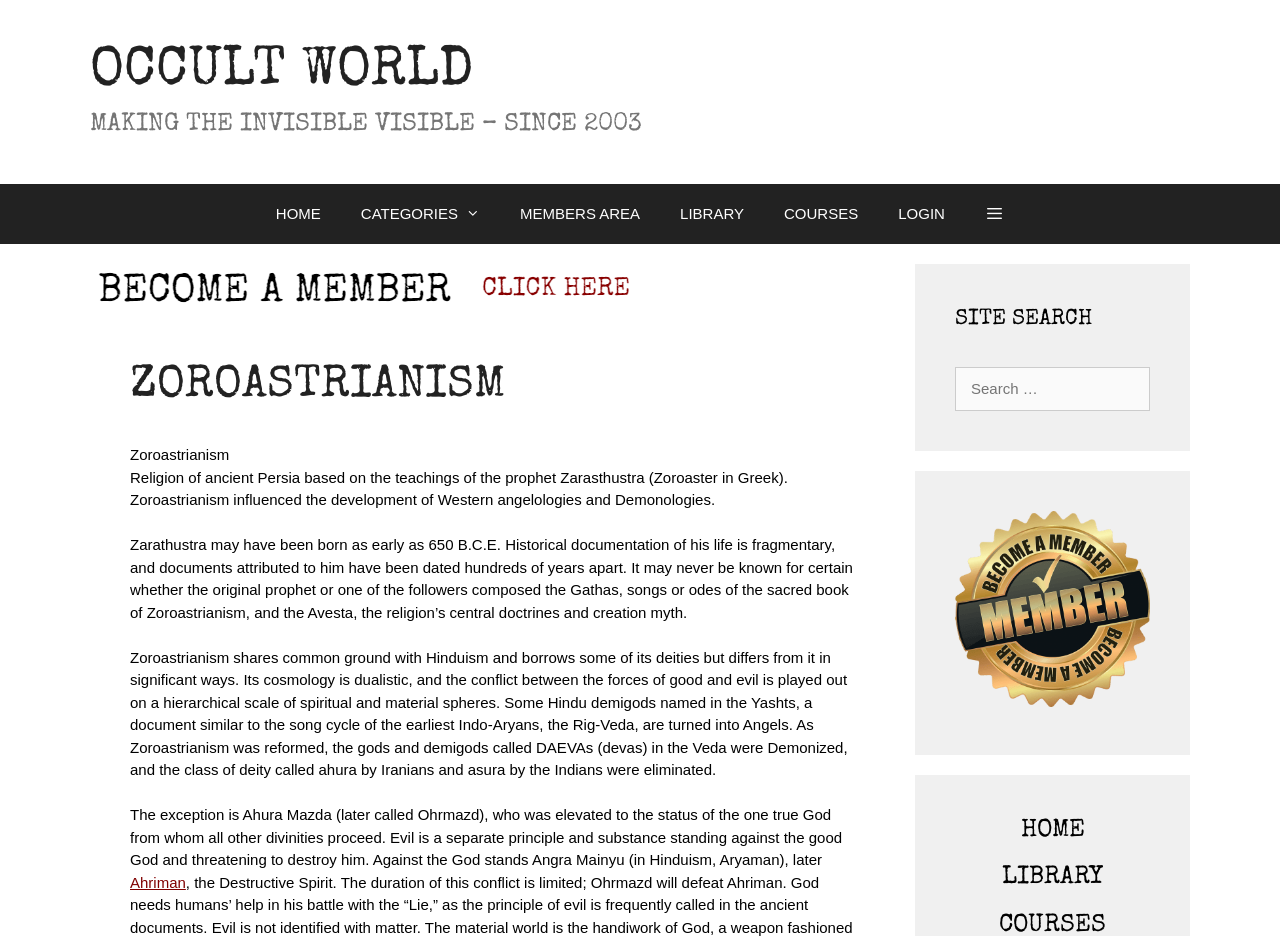Please identify the bounding box coordinates of the region to click in order to complete the task: "Learn about Ahriman". The coordinates must be four float numbers between 0 and 1, specified as [left, top, right, bottom].

[0.102, 0.933, 0.145, 0.951]